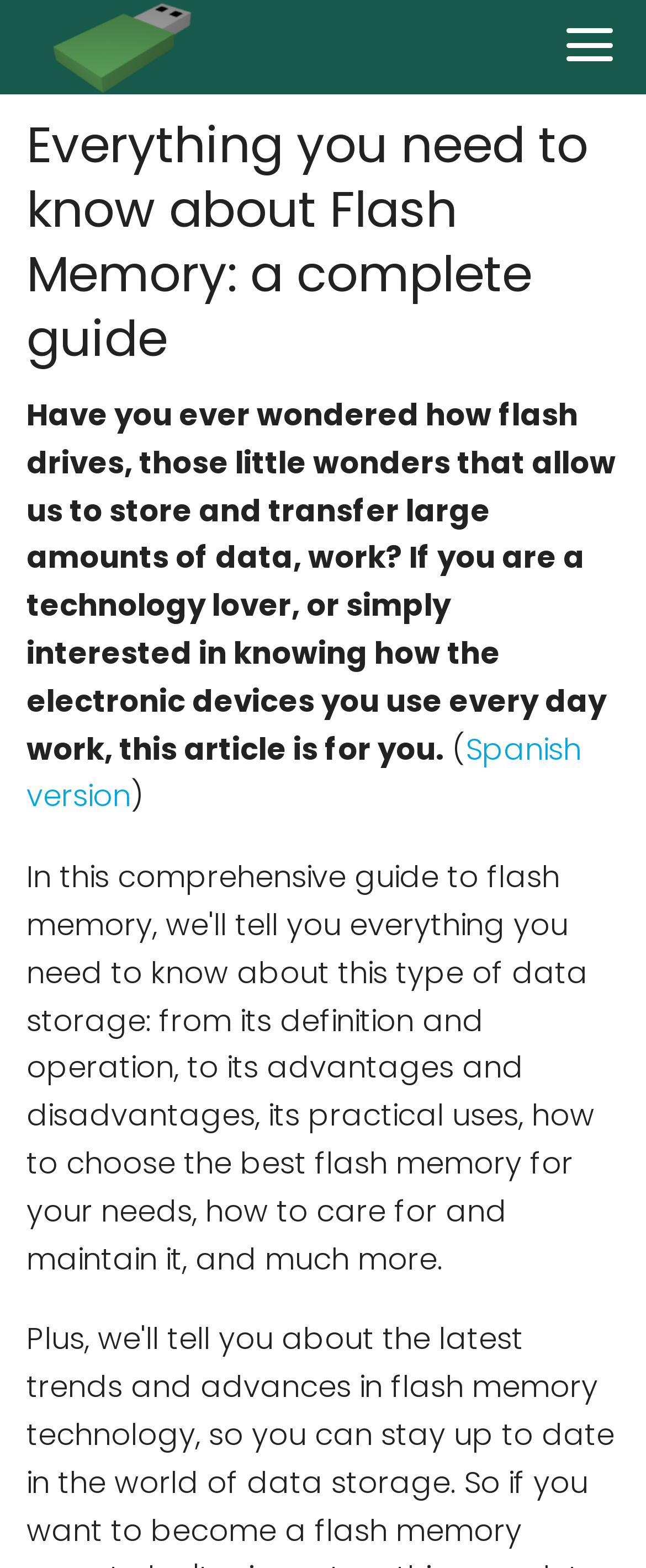Answer the question in one word or a short phrase:
What is the main topic of this webpage?

Flash Memory